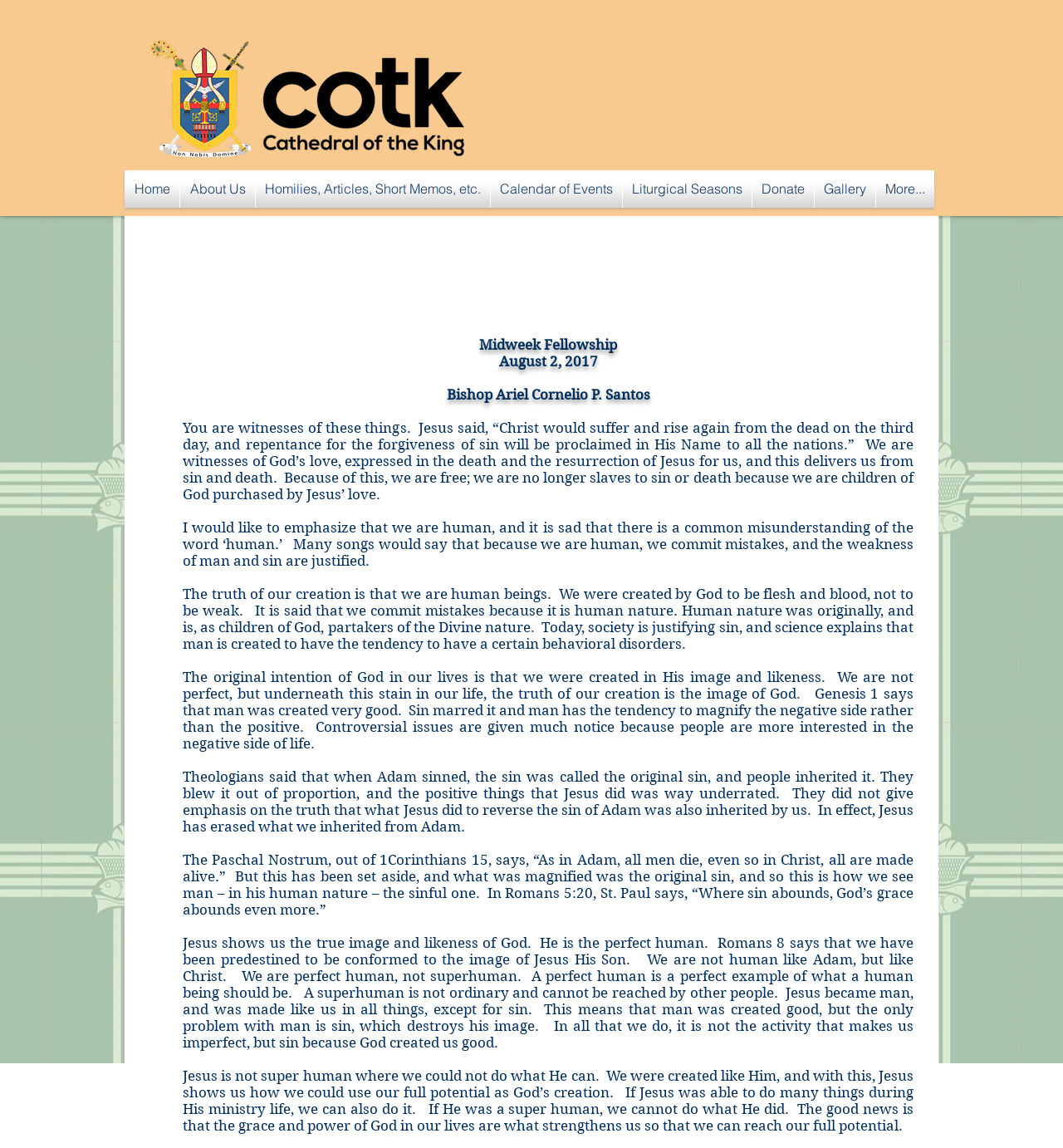What is the main topic of the text?
Please answer the question with a single word or phrase, referencing the image.

The true image and likeness of God